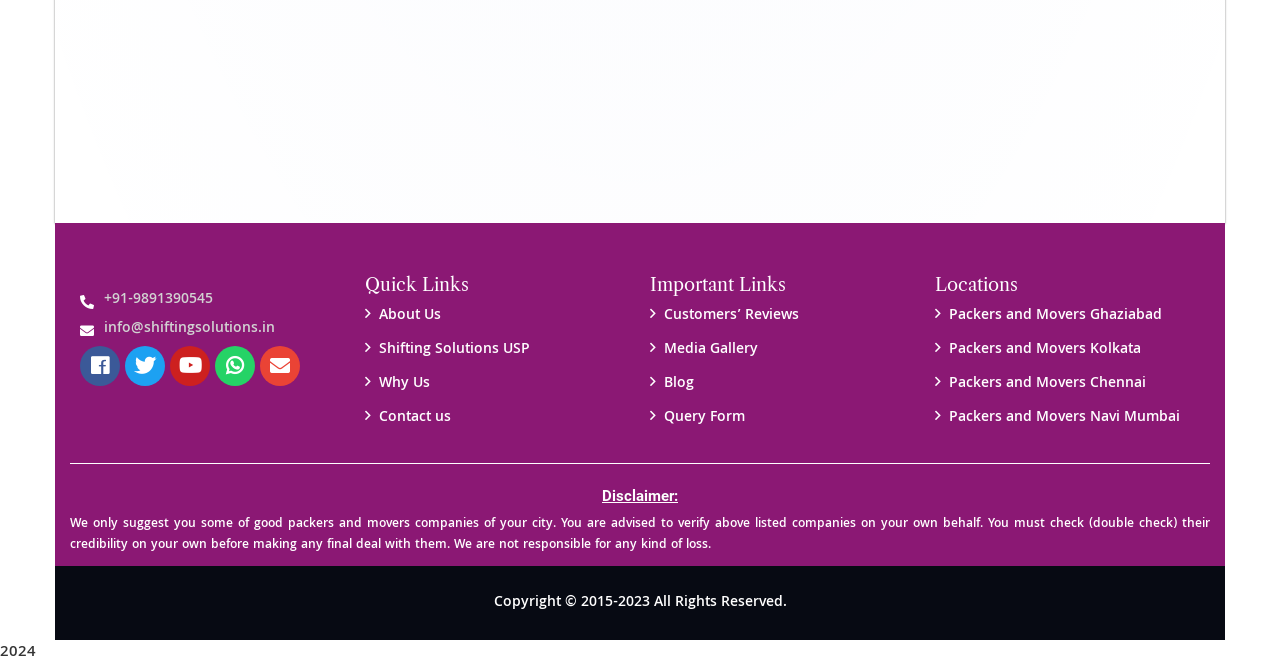Extract the bounding box coordinates for the described element: "Packers and Movers Navi Mumbai". The coordinates should be represented as four float numbers between 0 and 1: [left, top, right, bottom].

[0.73, 0.609, 0.922, 0.645]